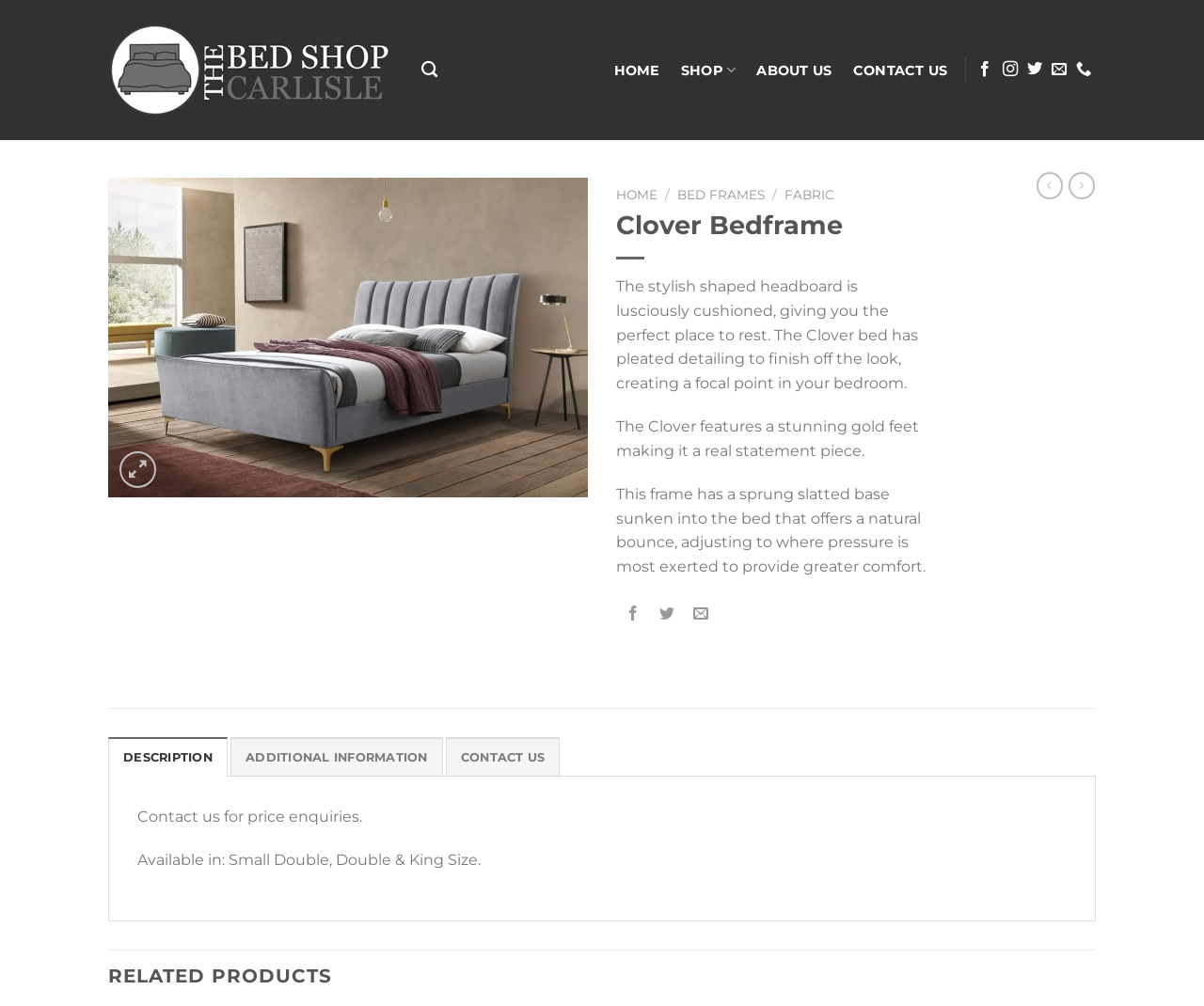Write an exhaustive caption that covers the webpage's main aspects.

This webpage is about the Clover Bedframe, a product offered by The Bed Shop Carlisle. At the top left corner, there is a logo of The Bed Shop Carlisle, which is also a link. Next to it, there are several navigation links, including "Search", "HOME", "SHOP", "ABOUT US", and "CONTACT US". 

Below the navigation links, there is a large image of the Clover Bedframe, with a figure caption. Above the image, there are two buttons, "Previous" and "Next", which are disabled. 

On the right side of the image, there is a section with a heading "Clover Bedframe" and three paragraphs of text describing the product's features, including its stylish shaped headboard, pleated detailing, and gold feet. 

Below the product description, there are several social media links and a tab list with three tabs: "DESCRIPTION", "ADDITIONAL INFORMATION", and "CONTACT US". The "DESCRIPTION" tab is not selected, and it contains two paragraphs of text, one with a call to action to contact for price enquiries and another listing the available sizes of the bedframe. 

At the very bottom of the page, there is a heading "RELATED PRODUCTS".